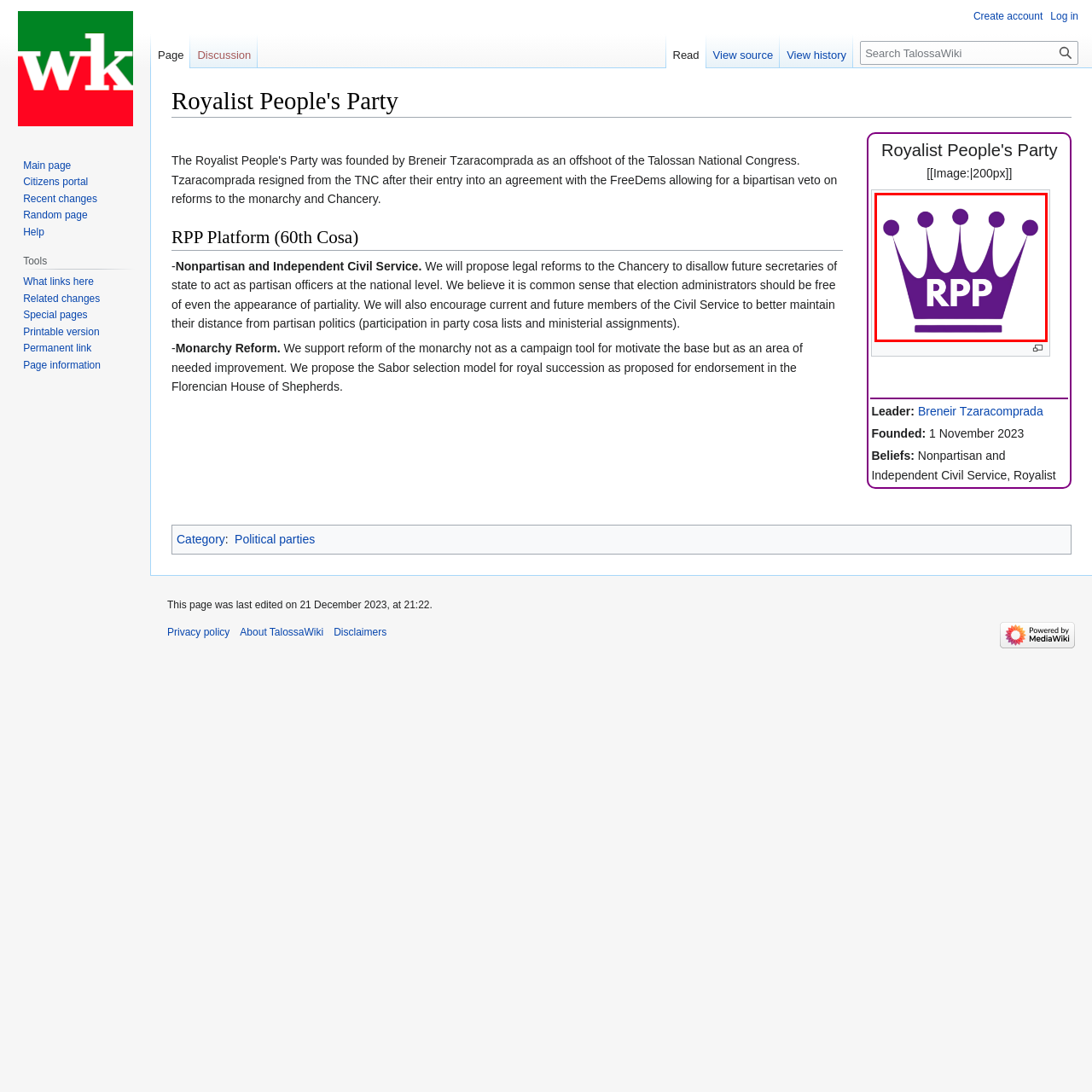Please examine the section highlighted with a blue border and provide a thorough response to the following question based on the visual information: 
What is displayed in white at the center of the emblem?

According to the caption, the abbreviation 'RPP' is boldly displayed in white at the center of the emblem, signifying the party's identity.